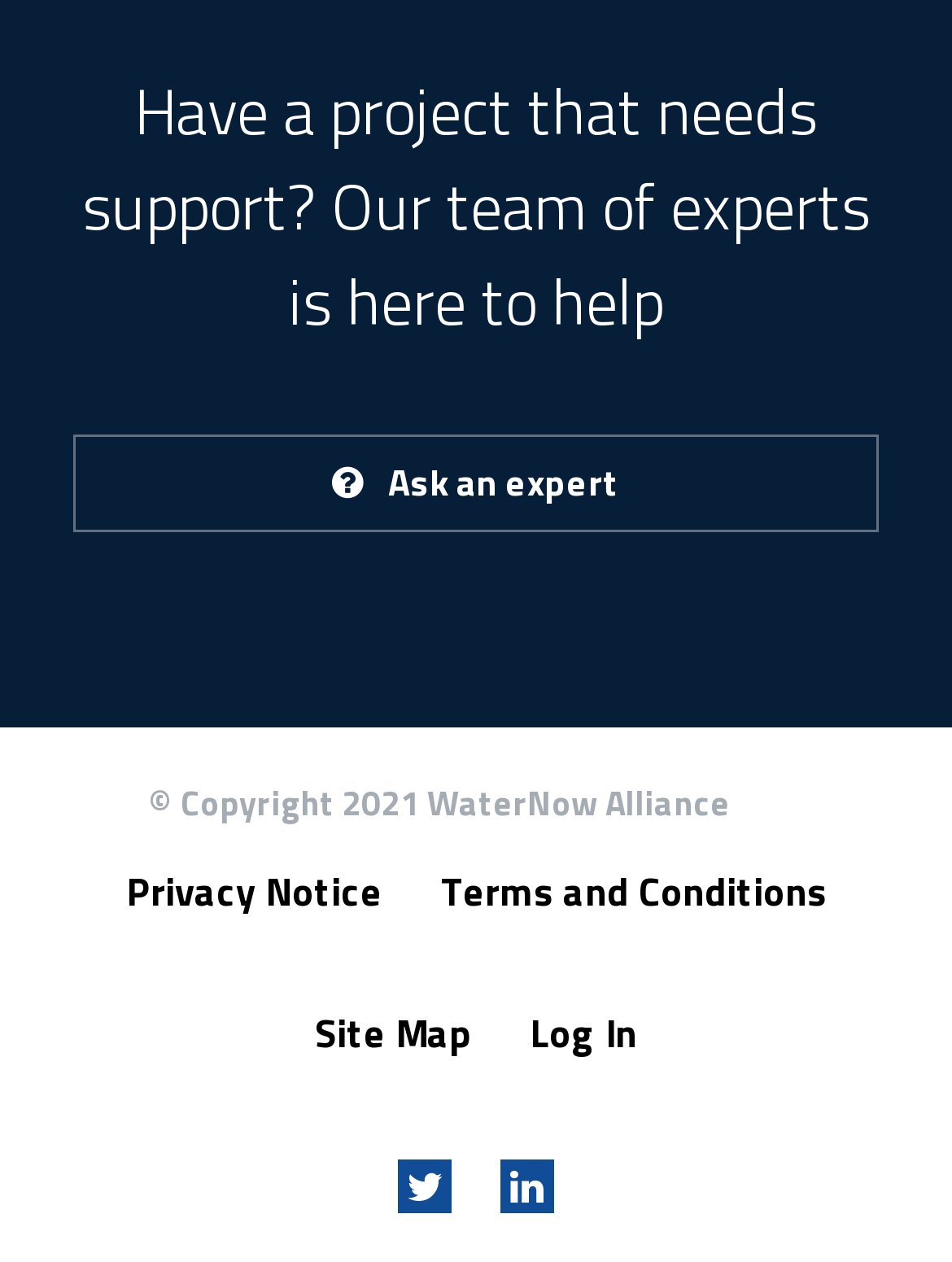Using the description: "Terms and Conditions", determine the UI element's bounding box coordinates. Ensure the coordinates are in the format of four float numbers between 0 and 1, i.e., [left, top, right, bottom].

[0.463, 0.656, 0.894, 0.756]